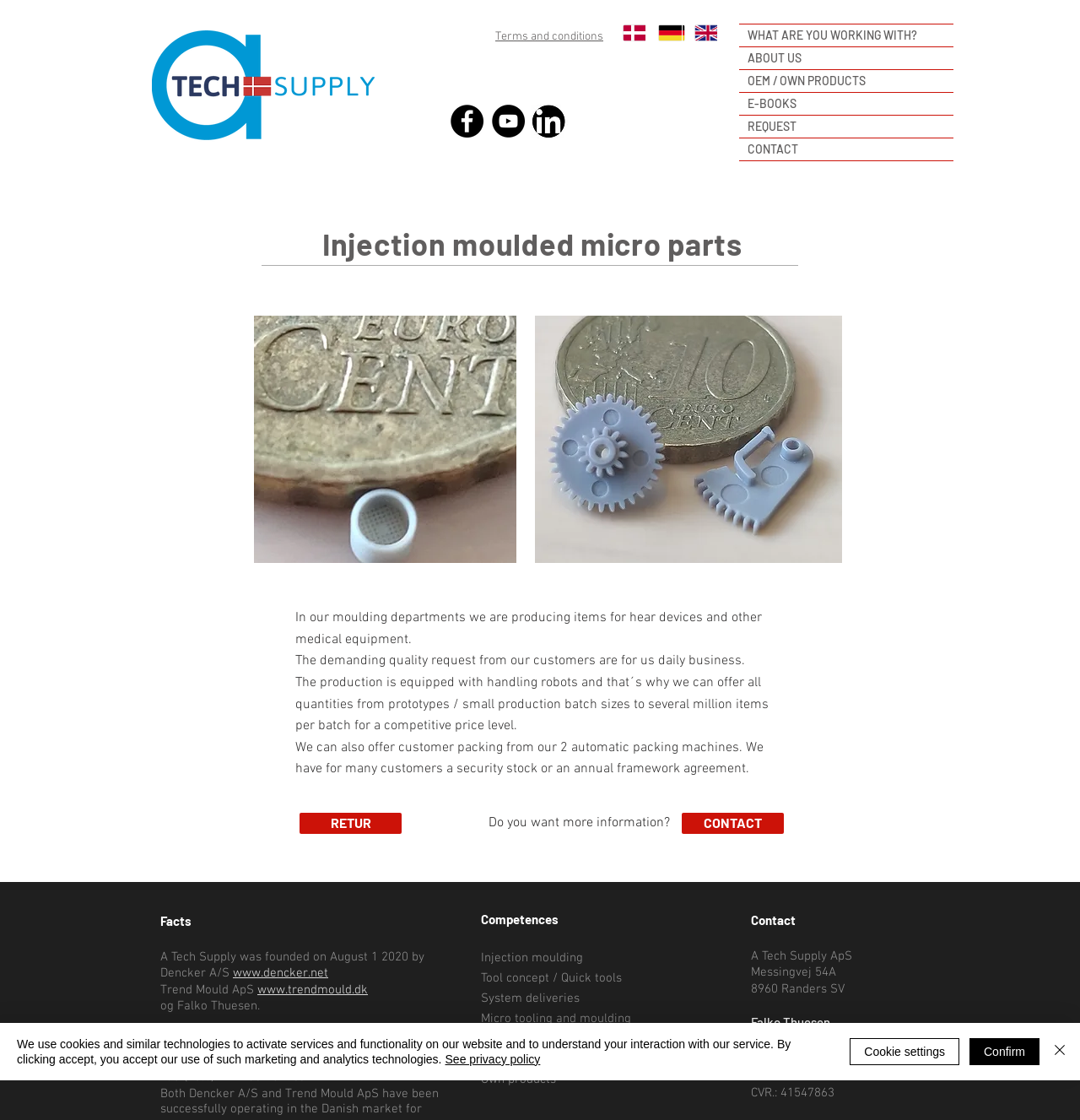Explain the webpage in detail.

This webpage is about Atechsupply, a company that specializes in injection moulded micro parts. At the top left corner, there is a logo of Atechsupply, and next to it, there are links to terms and conditions and a language selector with options for Danish, German, and English. 

Below the language selector, there is a social bar with links to Facebook and YouTube, as well as an image of In-Black-128px-TM.jpg. 

On the top right corner, there is a navigation menu with links to various sections of the website, including "WHAT ARE YOU WORKING WITH?", "ABOUT US", "OEM / OWN PRODUCTS", "E-BOOKS", "REQUEST", and "CONTACT".

The main content of the webpage is divided into several sections. The first section has a heading "Injection moulded micro parts" and two images of micro parts. Below the images, there are four paragraphs of text describing the company's moulding departments, quality control, production capabilities, and customer services.

Further down, there are sections titled "Facts", "Competences", and "Contact". The "Facts" section provides information about the company's founders and ownership structure. The "Competences" section lists the company's areas of expertise, including injection moulding, tool concept, system deliveries, and micro tooling and moulding. The "Contact" section provides the company's address, phone number, and email address.

At the bottom of the webpage, there is a cookie policy alert with links to see the privacy policy and buttons to confirm, adjust cookie settings, or close the alert.